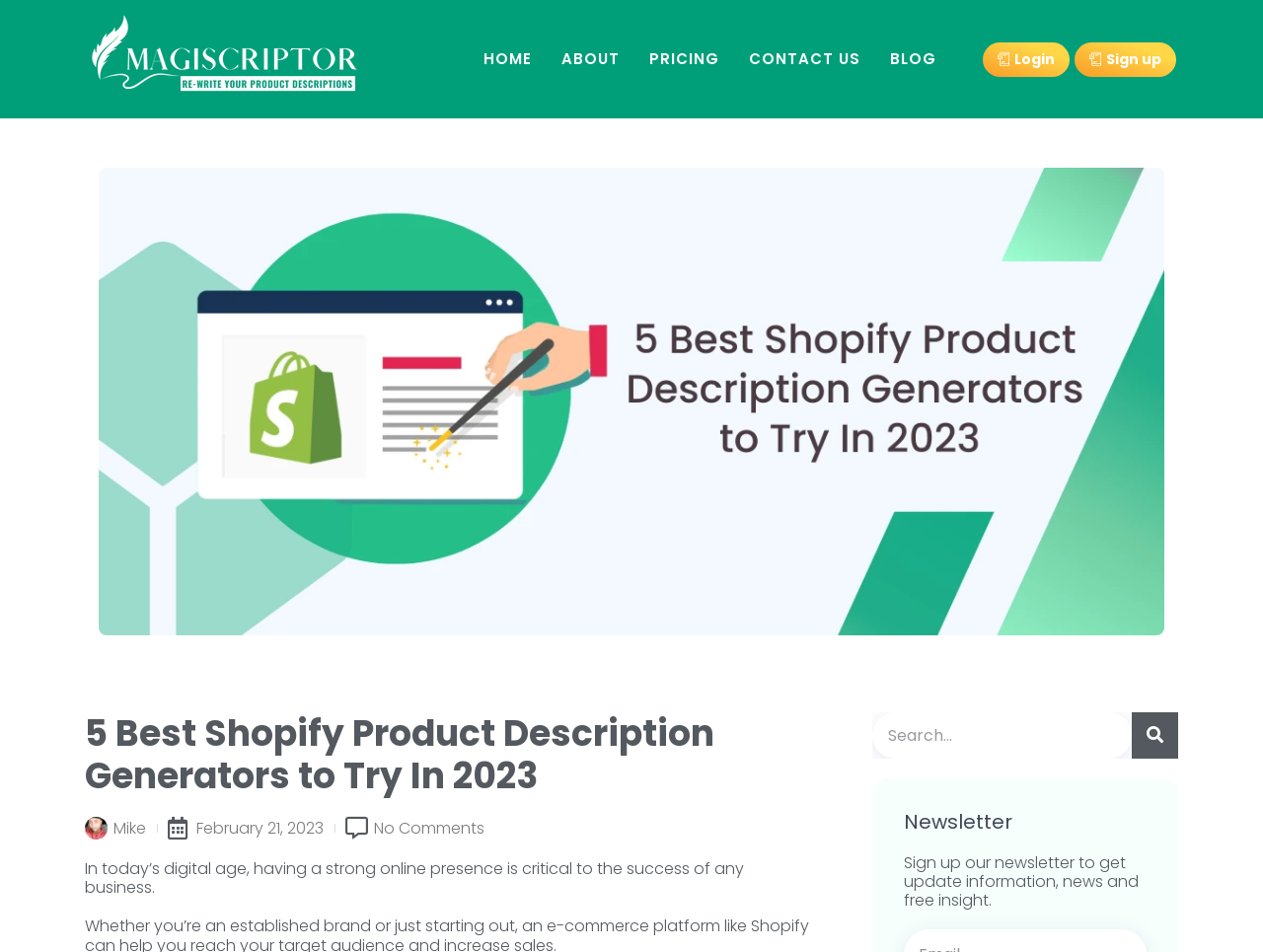Could you specify the bounding box coordinates for the clickable section to complete the following instruction: "Click on the 'HOME' link"?

[0.371, 0.047, 0.433, 0.078]